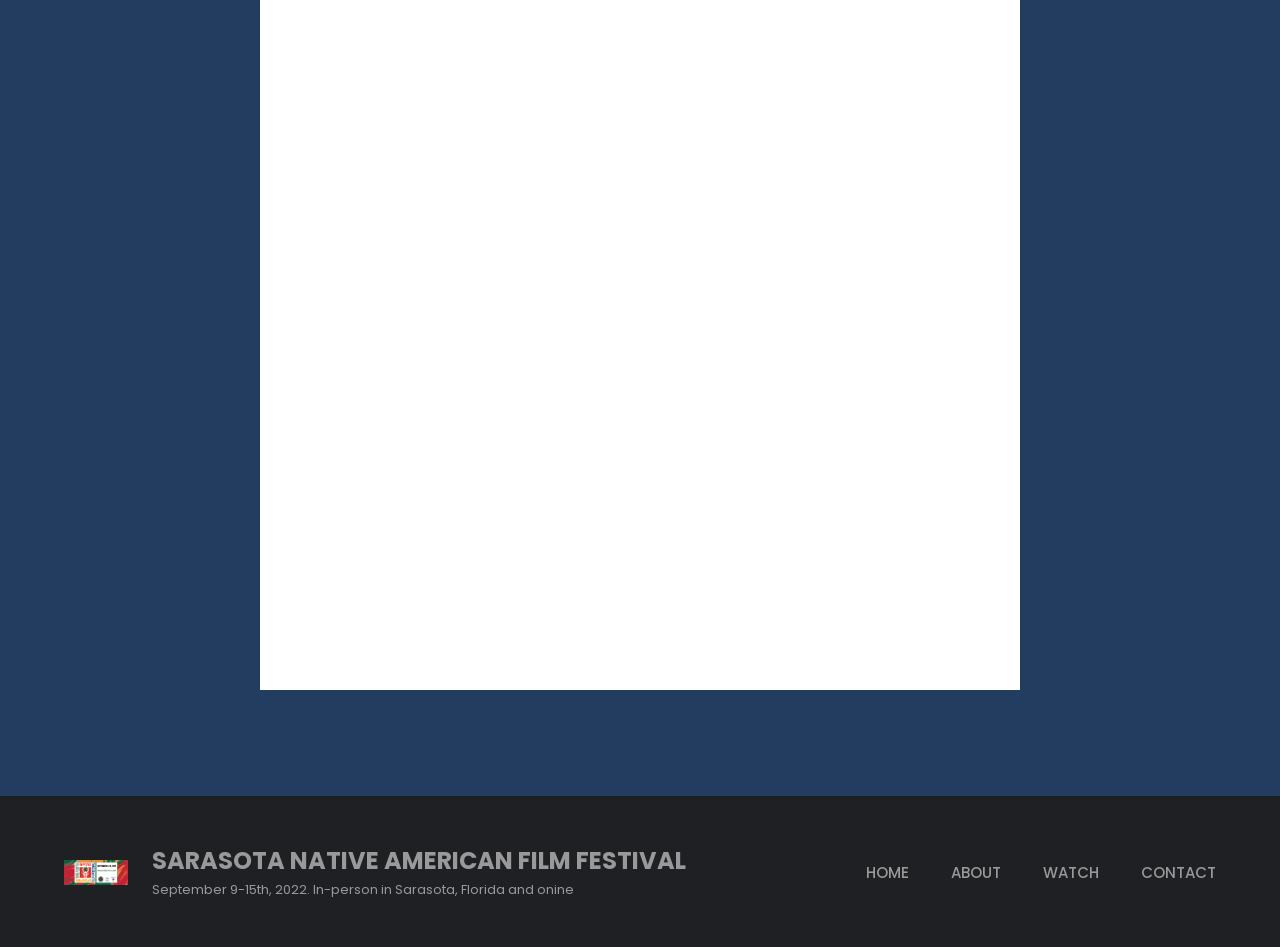What is the location of the in-person film festival?
Look at the screenshot and respond with a single word or phrase.

Sarasota, Florida